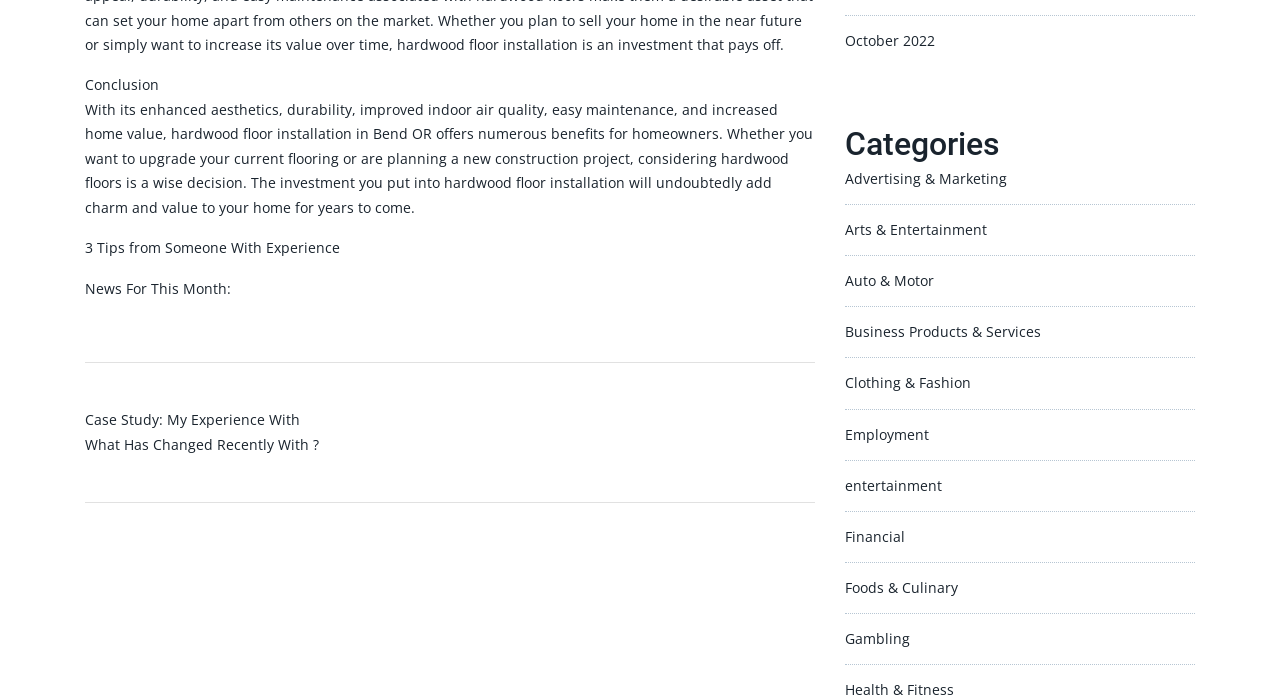Please identify the bounding box coordinates of the area that needs to be clicked to follow this instruction: "go to October 2022".

[0.66, 0.044, 0.73, 0.071]